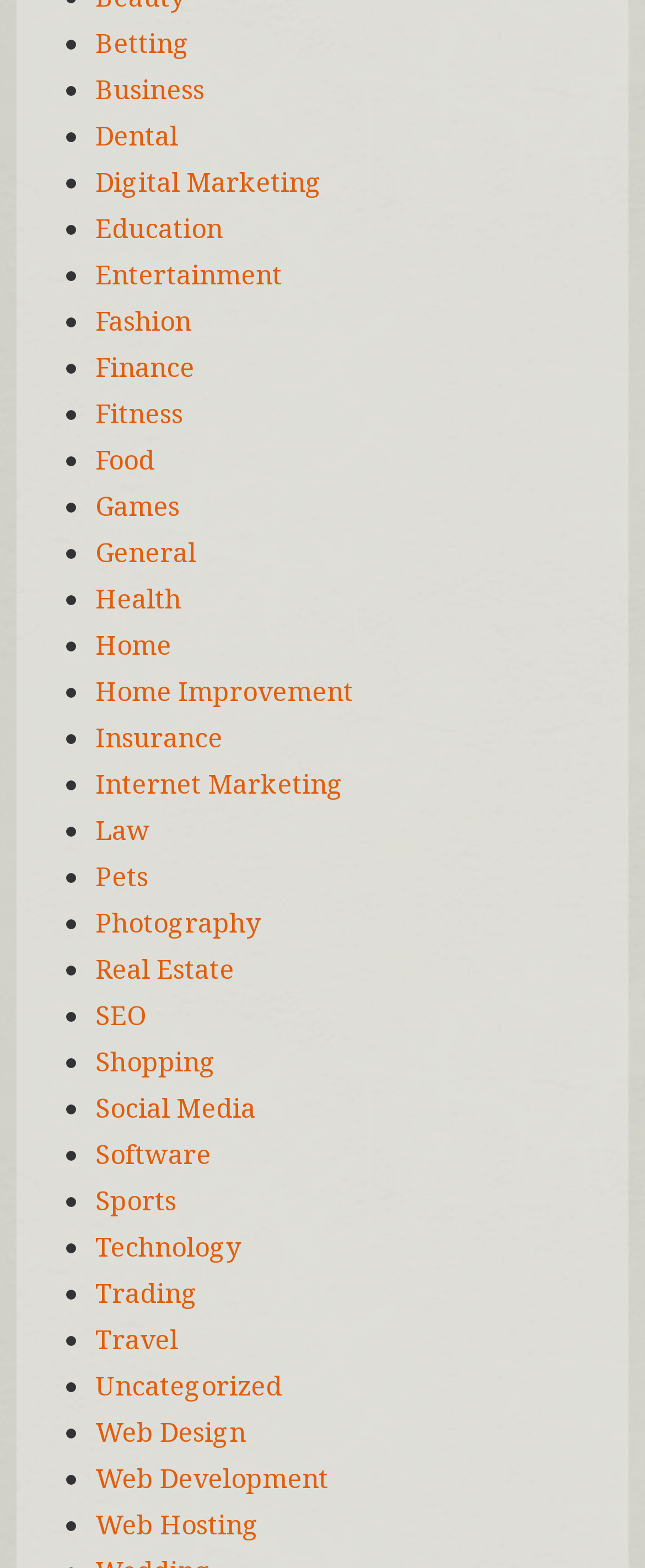Please answer the following question using a single word or phrase: 
Are all categories listed in alphabetical order?

Yes